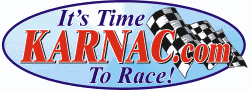Offer a detailed explanation of the image.

The image features a vibrant logo for KARNAC.com, a prominent online racing community that has been connecting racing enthusiasts since 1997. The design showcases the phrase "It's Time KARNAC.com To Race!" prominently highlighted in bold red letters against a soft blue background. The logo is further adorned with a classic black and white checkered flag, symbolizing the excitement and dynamism of stock car racing. This image captures the essence of the racing culture, inviting fans and racers alike to engage with the community and stay updated on events, news, and classified ads related to the sport.